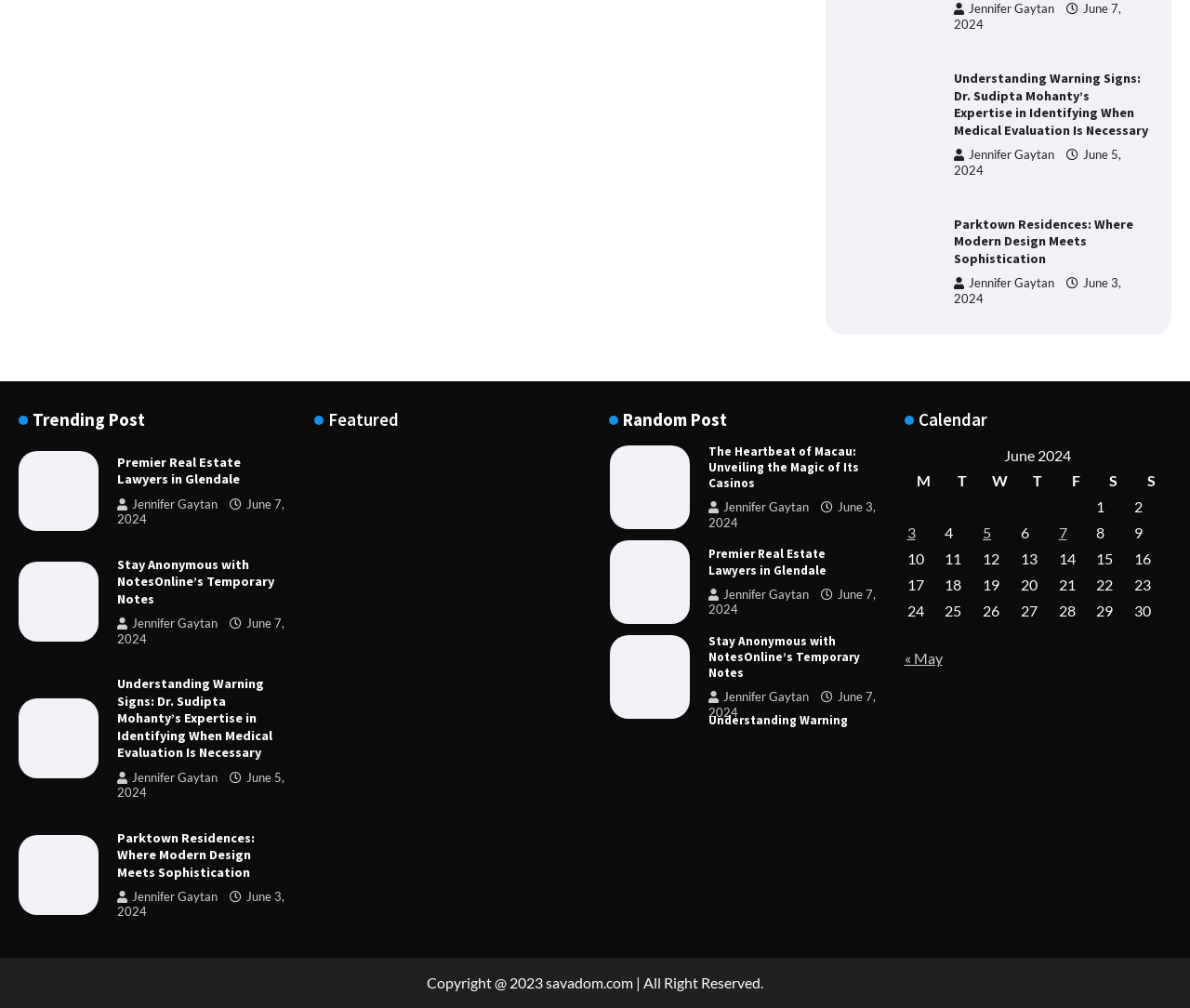Identify the bounding box coordinates of the region that should be clicked to execute the following instruction: "View the 'Trending Post' section".

[0.016, 0.406, 0.122, 0.427]